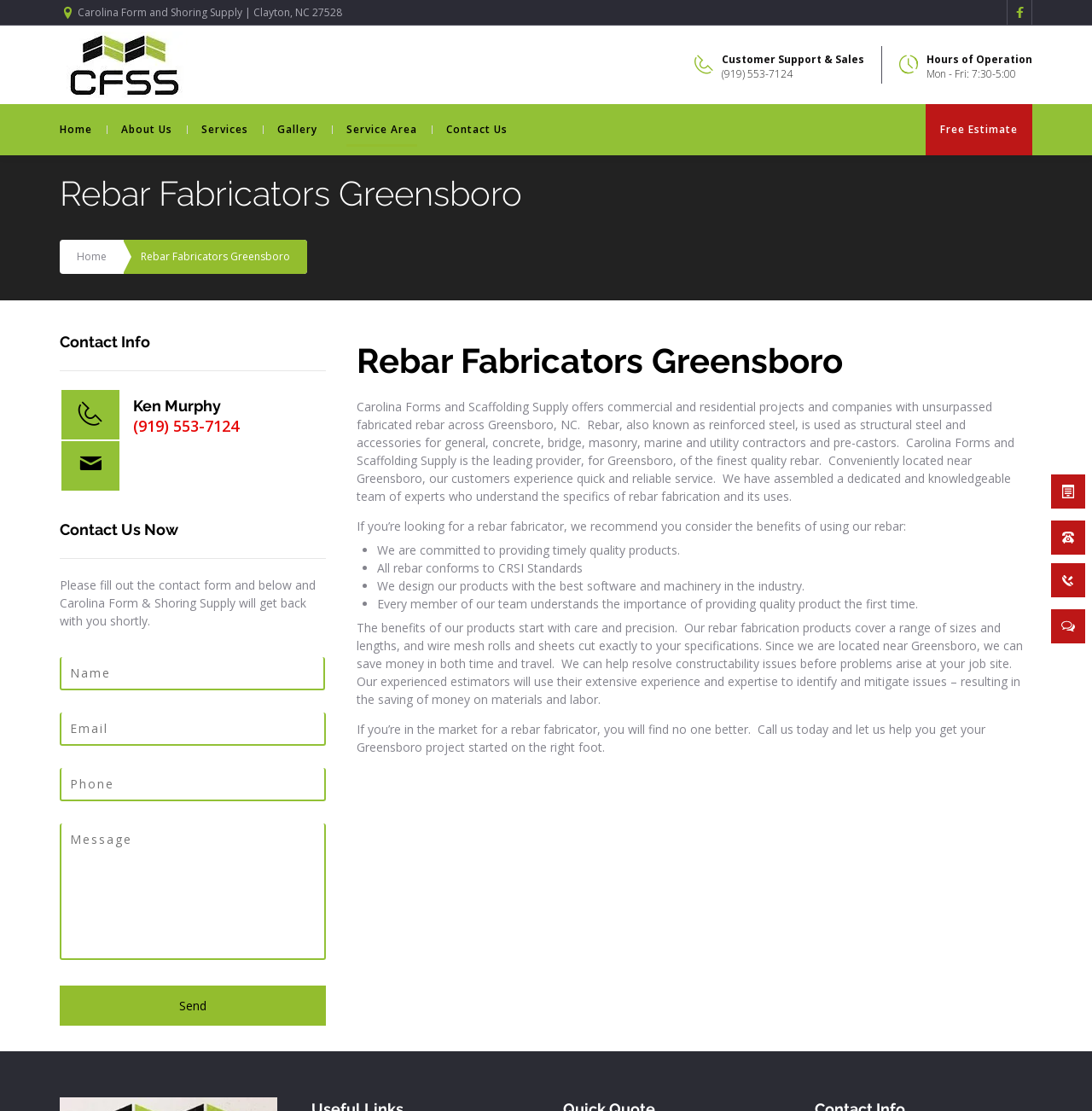What is the location of Carolina Forms and Scaffolding Supply?
From the image, respond with a single word or phrase.

Near Greensboro, NC